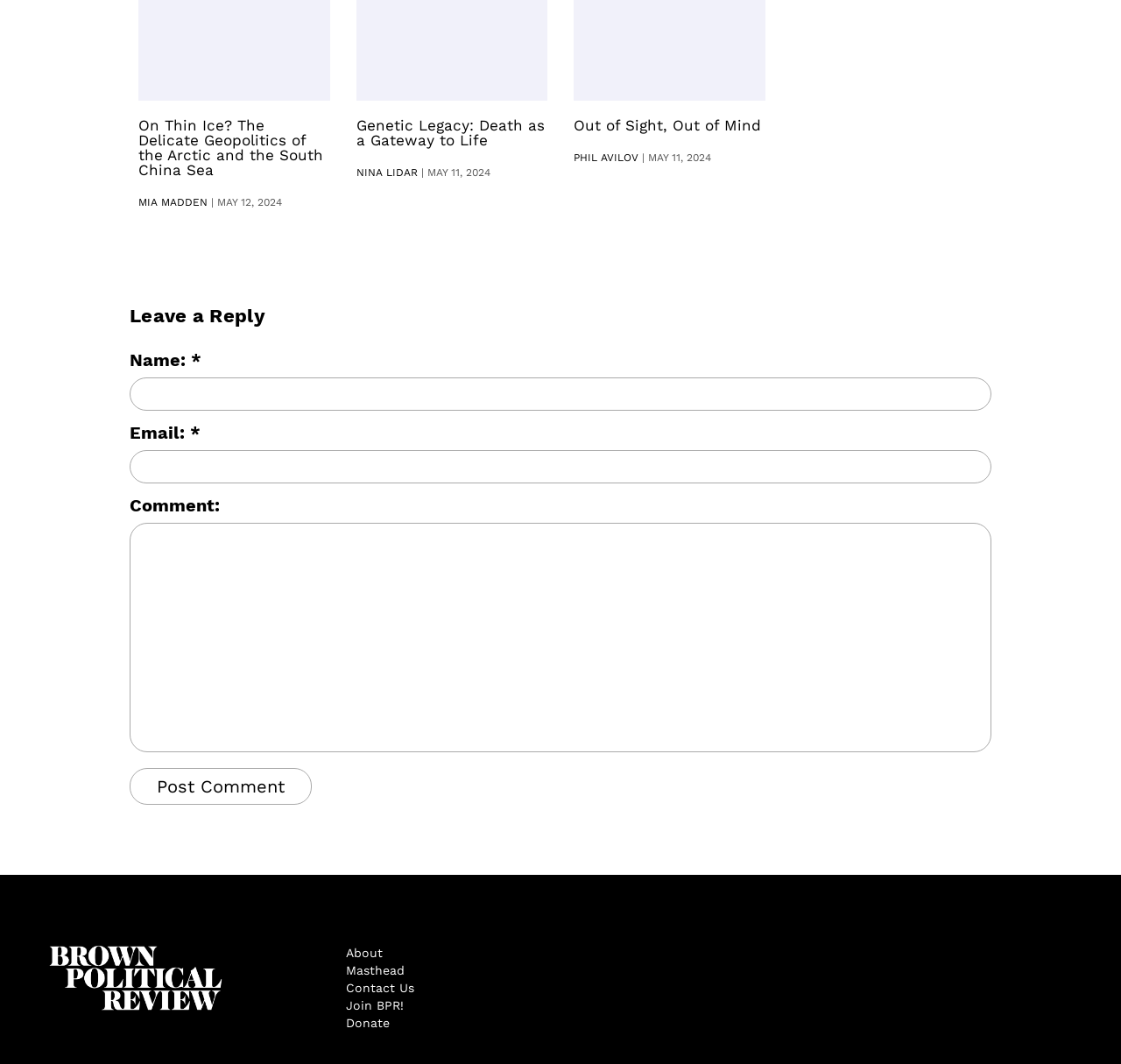How many menu items are there?
Using the details shown in the screenshot, provide a comprehensive answer to the question.

I counted the number of menu items in the generic element with the text 'About Masthead Contact Us Join BPR! Donate', which are 'About', 'Masthead', 'Contact Us', 'Join BPR!', and 'Donate', so there are 5 menu items.